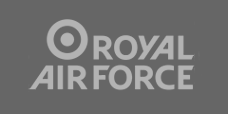Generate a detailed caption for the image.

The image features the logo of the Royal Air Force (RAF), prominently displayed in monochrome. This emblem symbolizes the esteemed branch of the British Armed Forces responsible for aerial warfare. The RAF has a rich history and plays a crucial role in defending the UK's airspace, as well as participating in international missions. The logo reflects its commitment to excellence and innovation, which resonates with Hurst Green Plastics Ltd, a company celebrating 40 years of innovation and notable partnerships, including those with significant organizations like the RAF.